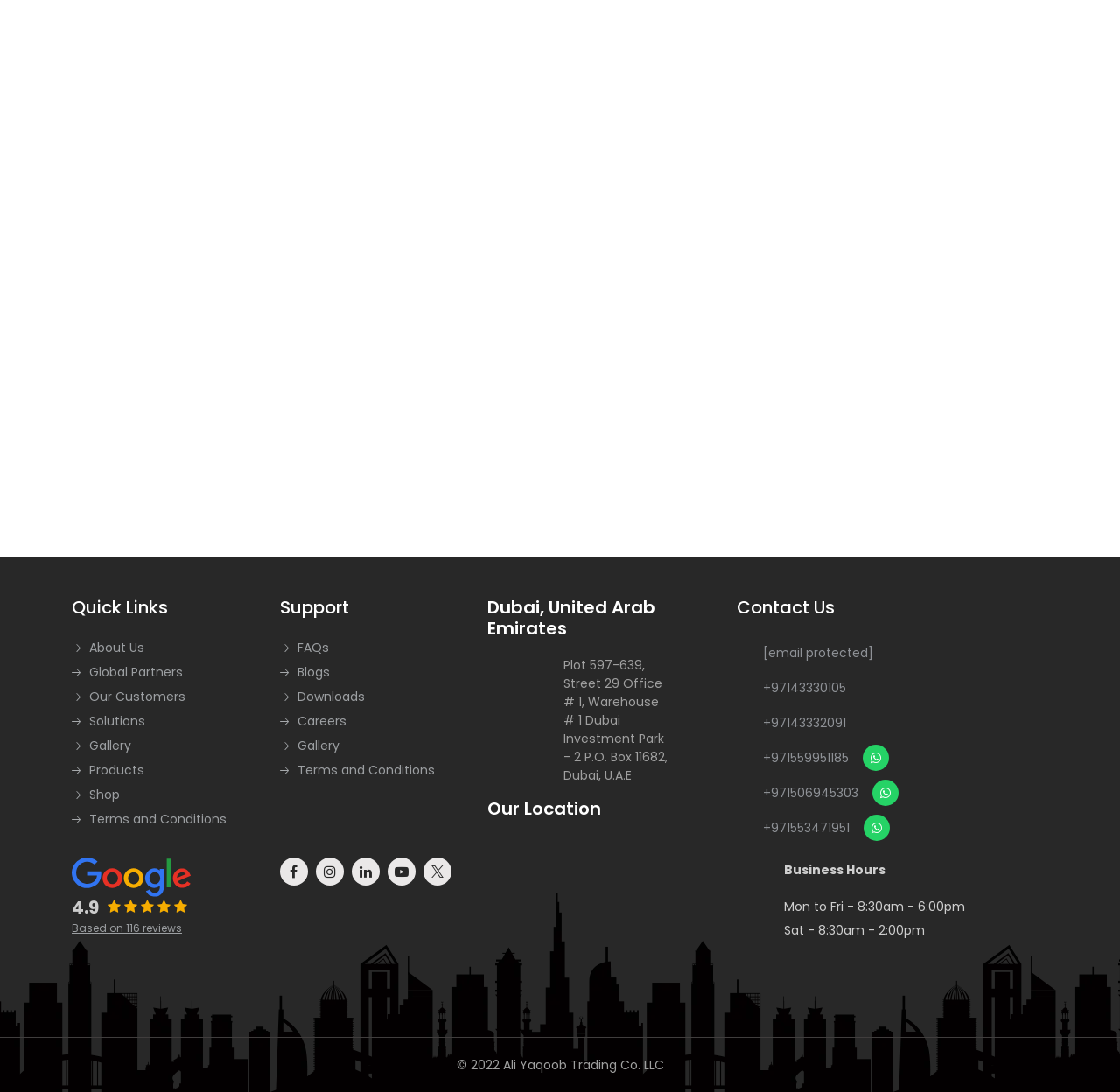Identify the bounding box coordinates of the region I need to click to complete this instruction: "Go to 'About Us' page".

[0.064, 0.582, 0.231, 0.604]